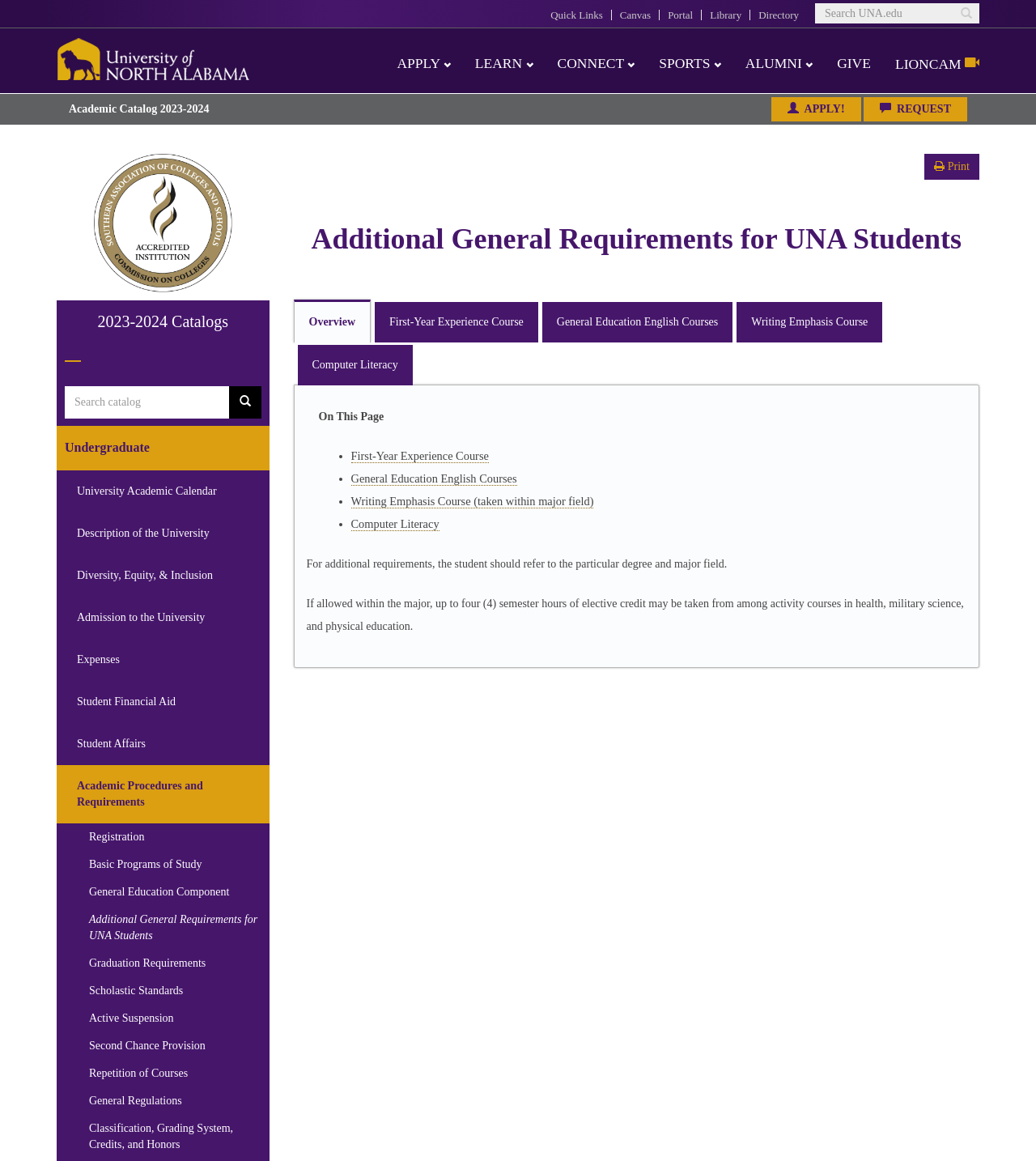Please specify the bounding box coordinates of the clickable section necessary to execute the following command: "Click on Additional General Requirements for UNA Students".

[0.086, 0.78, 0.26, 0.818]